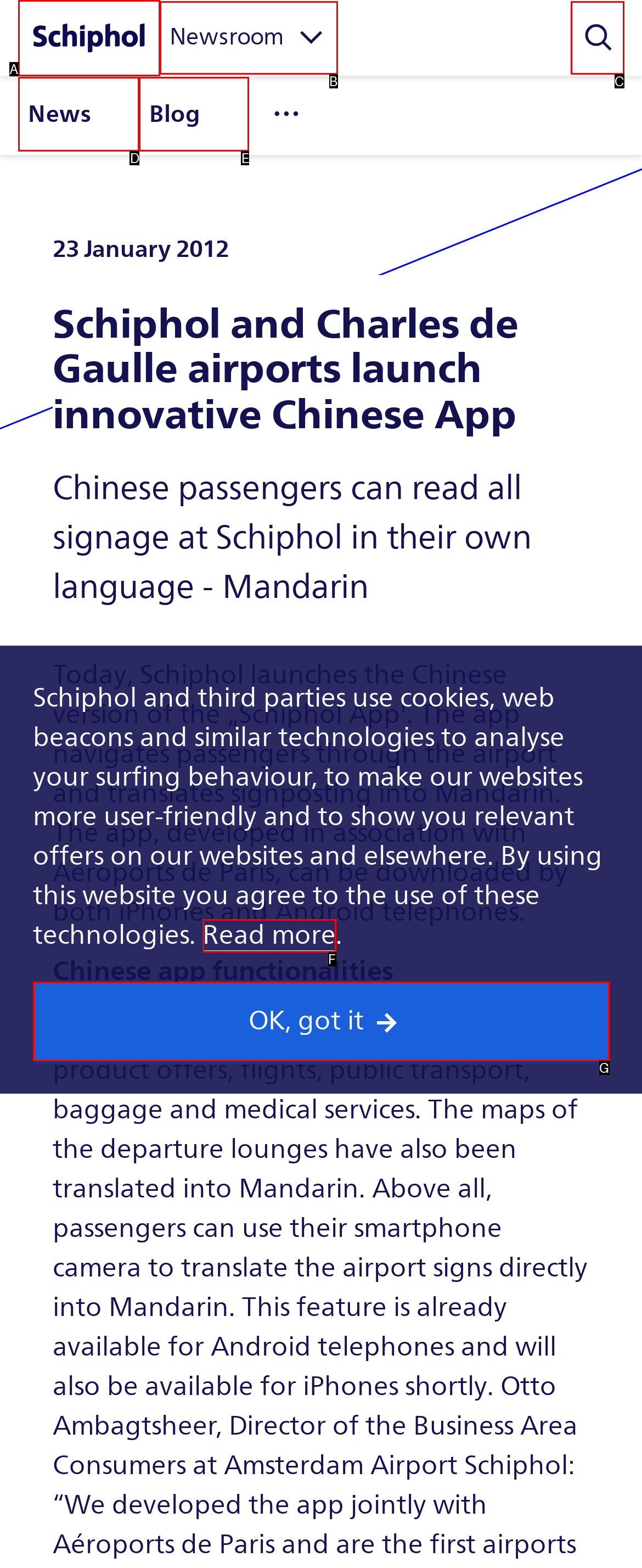Determine which UI element matches this description: Blog
Reply with the appropriate option's letter.

E